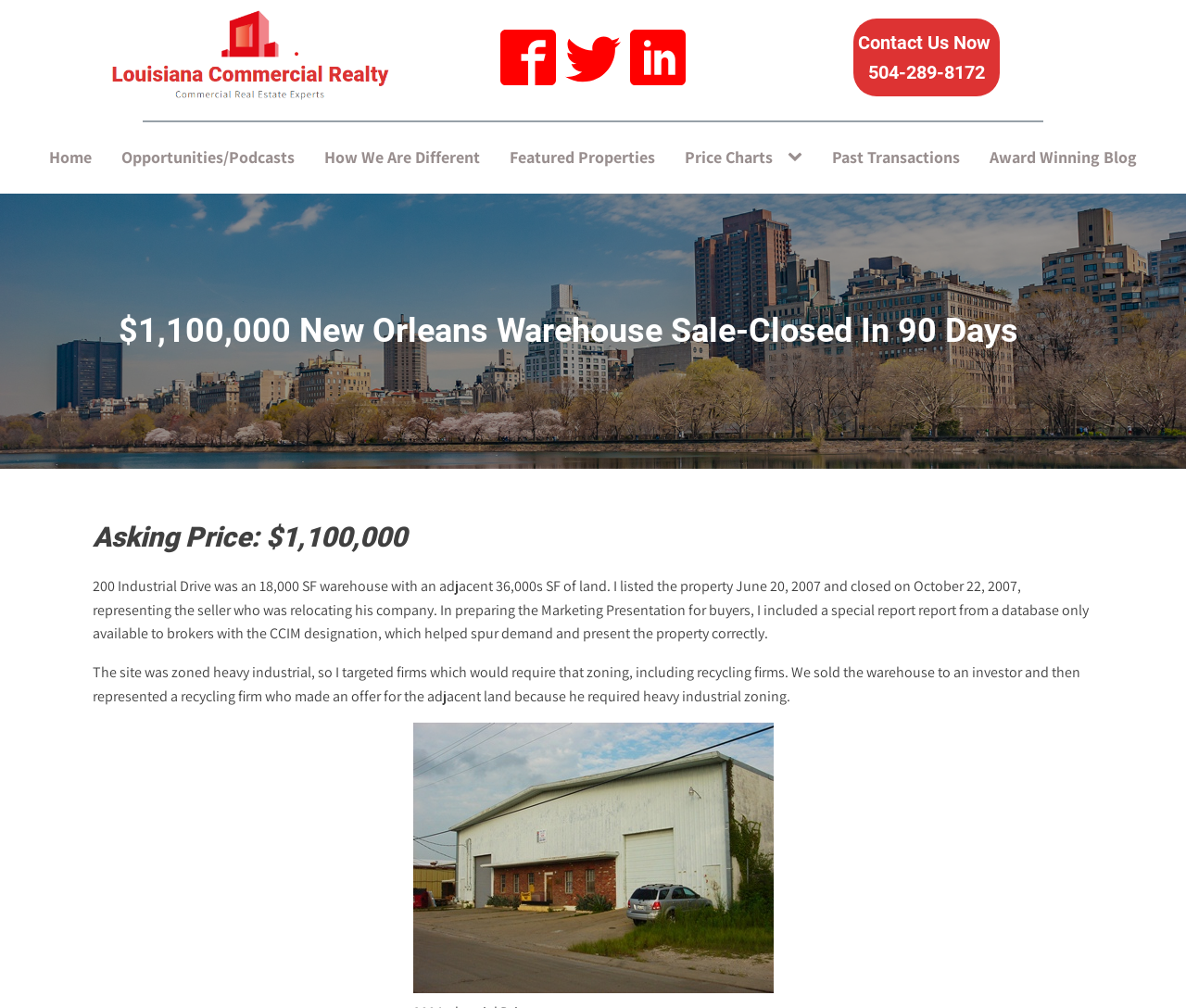Please examine the image and provide a detailed answer to the question: What was the outcome of the sale of the adjacent land?

The information about the sale of the adjacent land can be found in the StaticText element which describes the property. It states that the author represented a recycling firm who made an offer for the adjacent land because he required heavy industrial zoning.